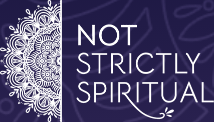What is the central design element on the left side of the logo?
Please provide a single word or phrase as the answer based on the screenshot.

White mandala